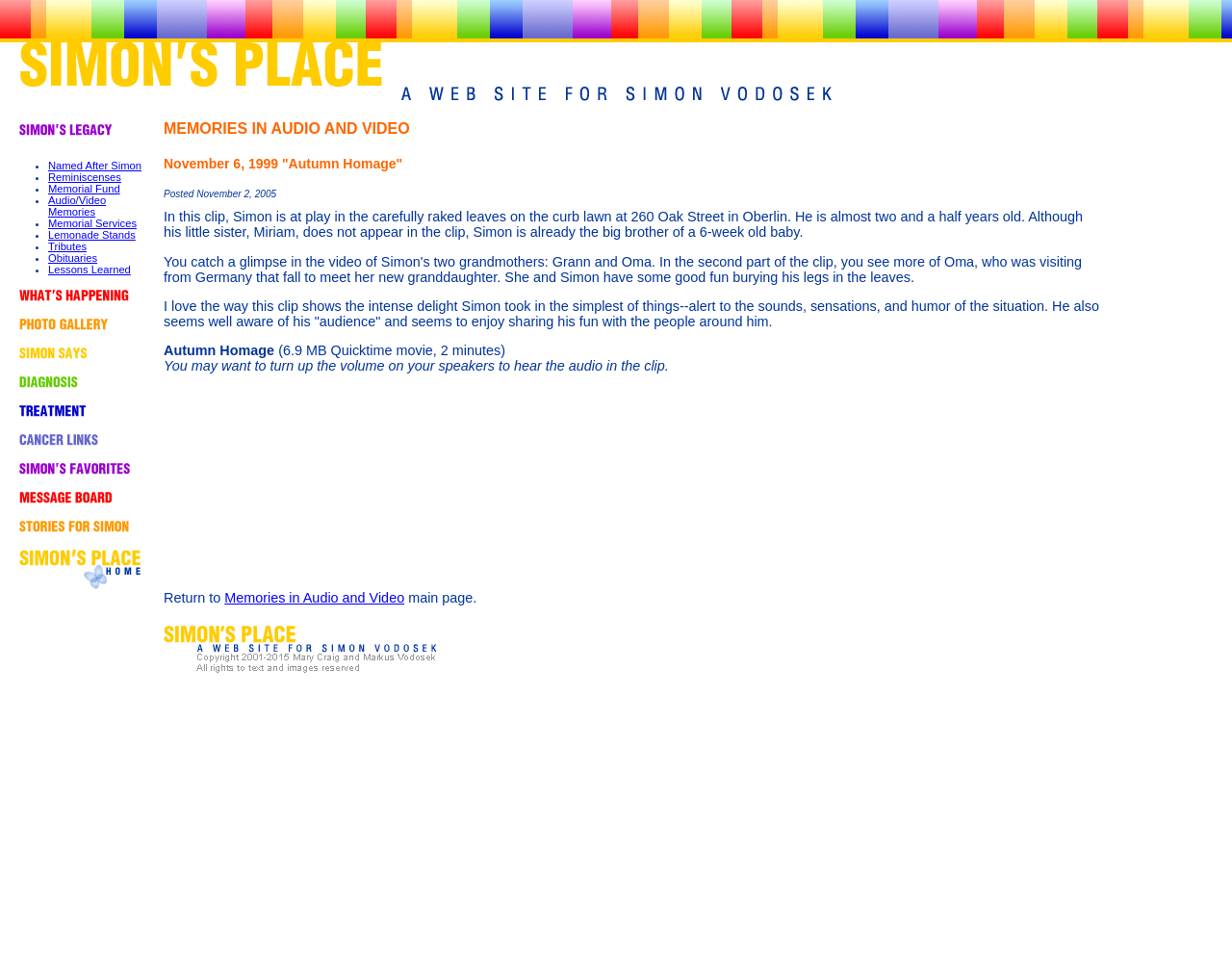Give a detailed account of the webpage's layout and content.

The webpage is dedicated to Simon's Place, a memorial website for Simon Vodosek. At the top, there is a logo image of "SIMON'S PLACE" and another image with the text "A WEB SITE FOR SIMON VODOSEK". Below these images, there is a navigation menu with 14 links, including "Simon's Legacy", "Named After Simon", "Reminiscences", "Memorial Fund", "Audio/Video Memories", "Memorial Services", "Lemonade Stands", "Tributes", "Obituaries", "Lessons Learned", "What's Happening", "Photo Gallery", "Simon Says", "Diagnosis", "Treatment", "Cancer Links", "Simon's Favorites", "Message Board", and "Stories". Each link has a corresponding image.

The main content of the webpage is a section titled "MEMORIES IN AUDIO AND VIDEO", which features a description of a video clip titled "Autumn Homage" posted on November 2, 2005. The clip shows Simon playing in the leaves at the age of two and a half, with his grandmothers Grann and Oma. The description highlights Simon's delight in simple things and his awareness of his audience. There is also a link to return to the "Memories in Audio and Video" main page.

At the bottom of the webpage, there is a footer section with a link to "SIMON'S PLACE | A Web Site For Simon Vodosek", which is likely a link to the homepage of the website.